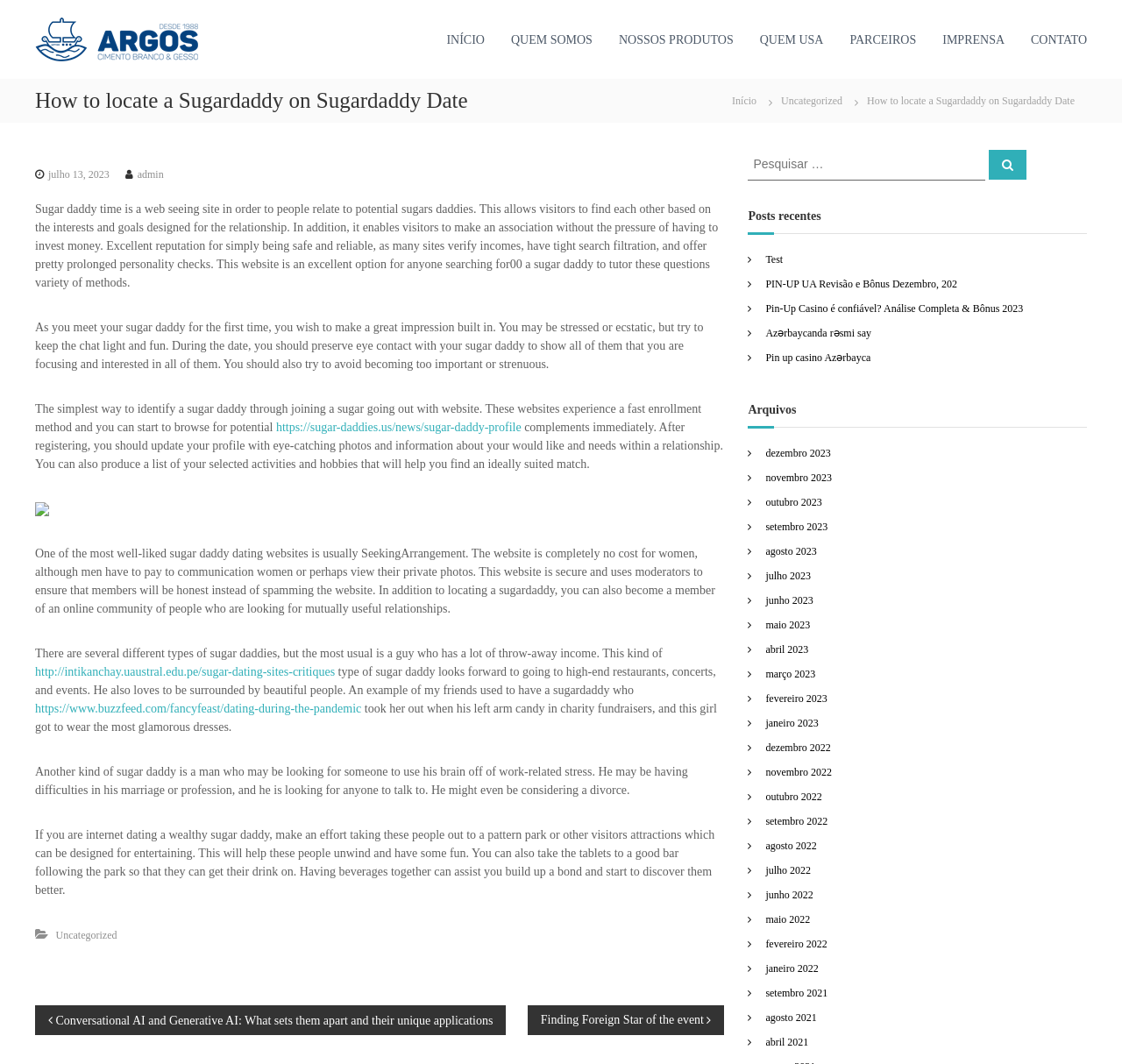Please give the bounding box coordinates of the area that should be clicked to fulfill the following instruction: "Click on the 'QUEM SOMOS' link". The coordinates should be in the format of four float numbers from 0 to 1, i.e., [left, top, right, bottom].

[0.455, 0.031, 0.528, 0.043]